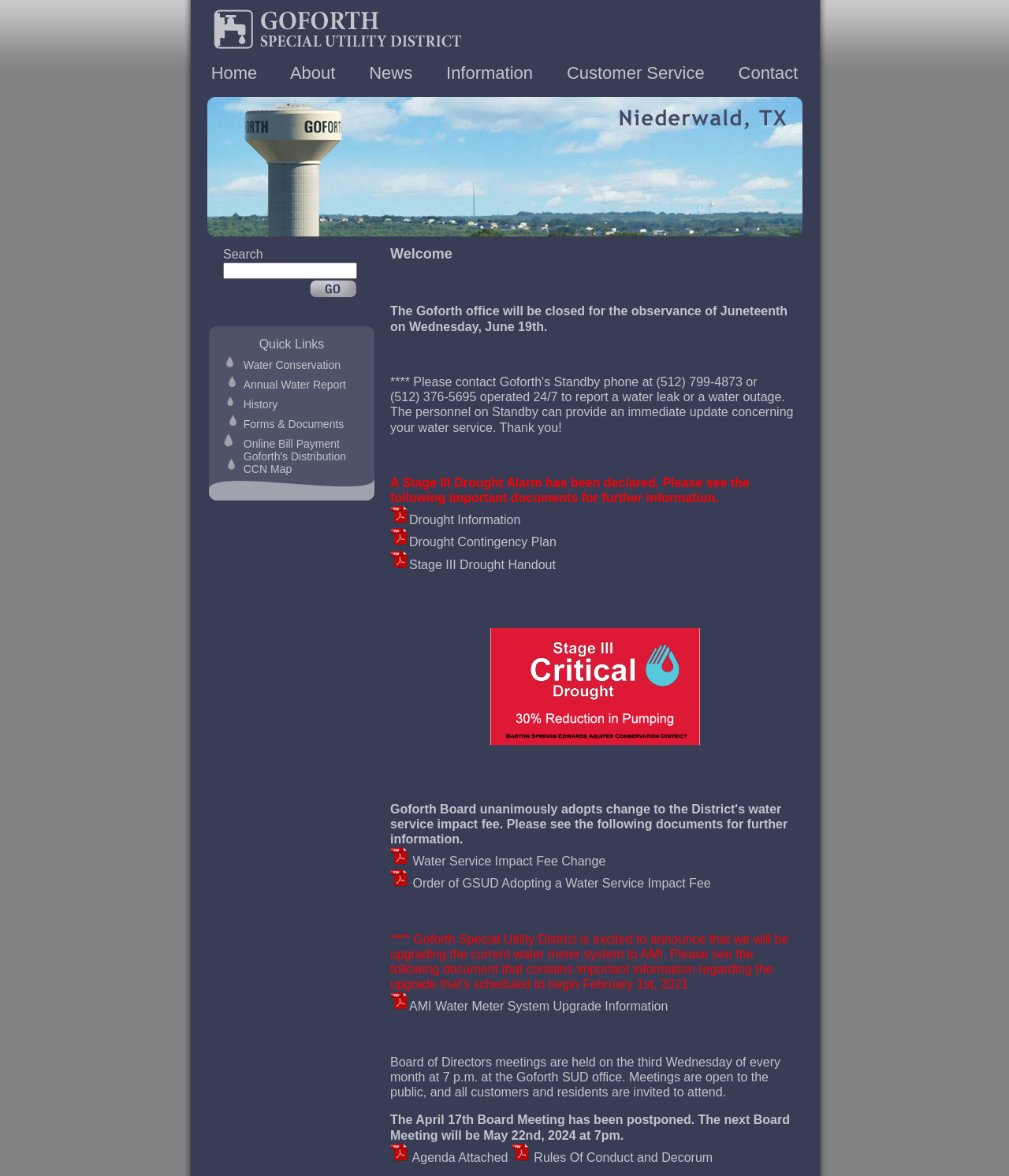Find the bounding box coordinates of the area to click in order to follow the instruction: "Click Home".

[0.209, 0.054, 0.255, 0.07]